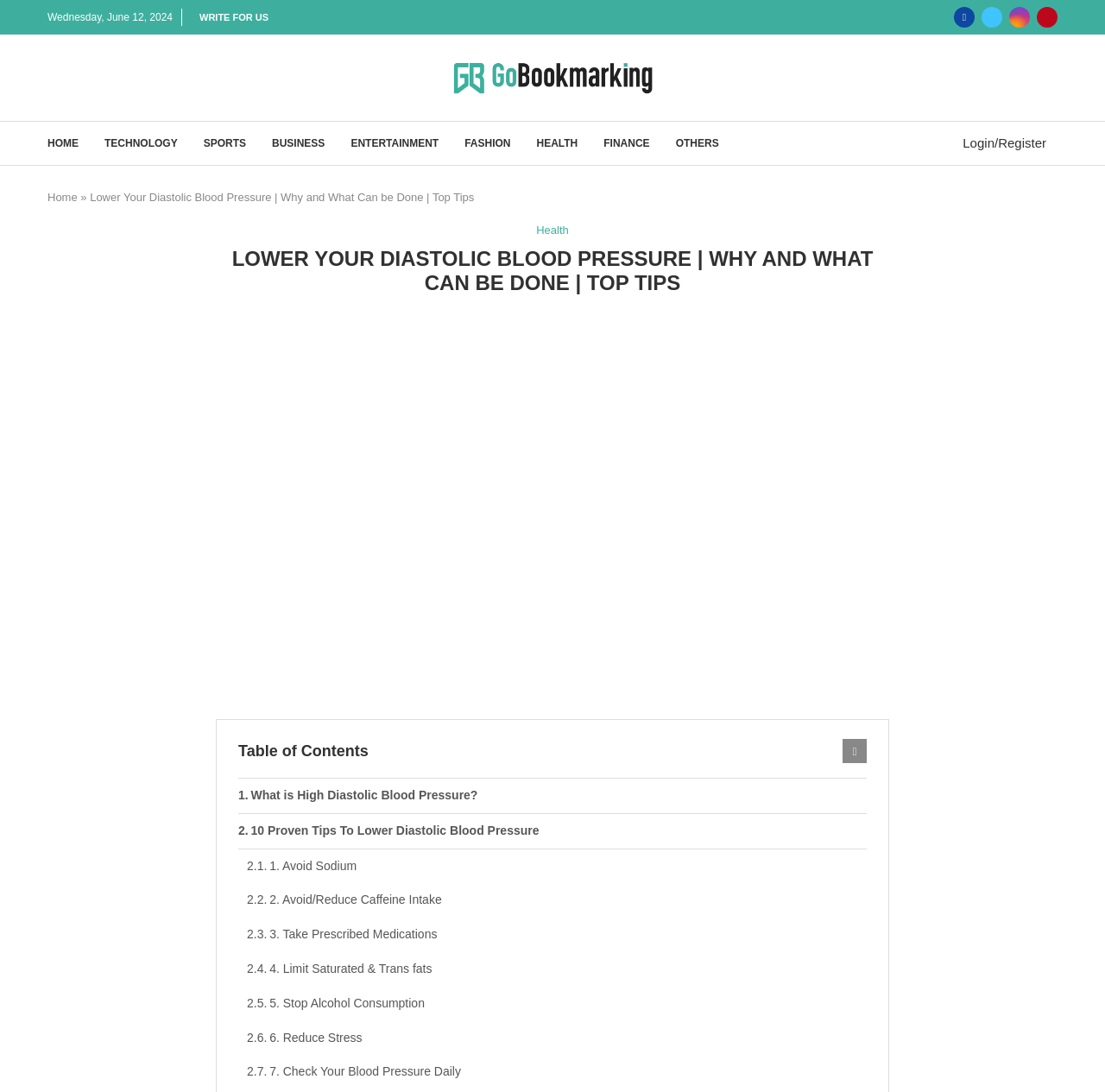Please answer the following question using a single word or phrase: What social media platforms are available for sharing?

Facebook, Twitter, Instagram, Pinterest